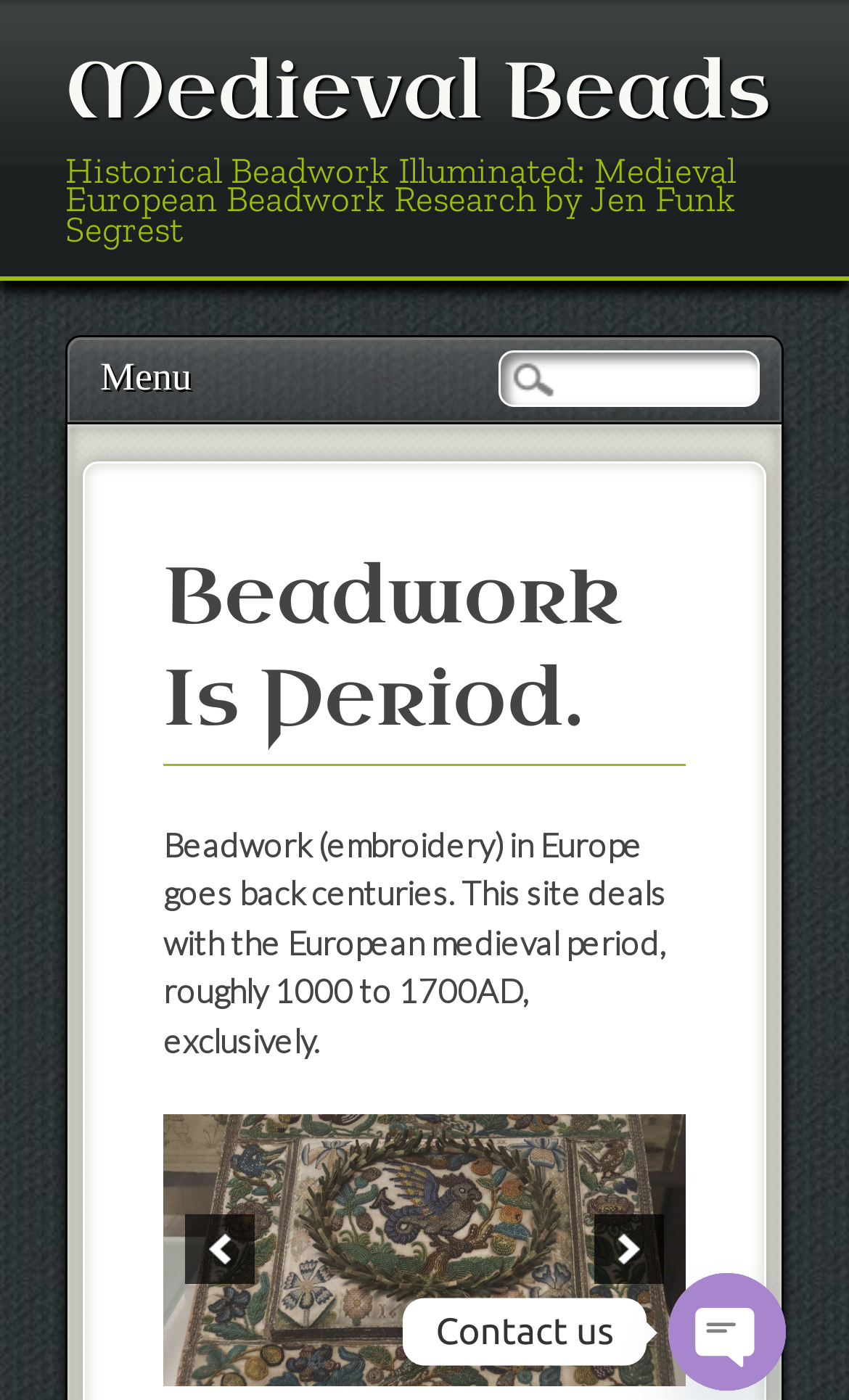Generate a comprehensive description of the webpage.

This webpage is about medieval European beadwork research, specifically focusing on the period between 1000 to 1700 AD. At the top, there is a heading that reads "Medieval Beads" and a link with the same text. Below this, there is another heading that provides more information about the site's focus on historical beadwork research.

On the left side of the page, there is a main menu section with a "Skip to content" link and a "Menu" label. Below this, there is a search textbox.

The main content of the page starts with a heading that reads "Beadwork Is Period." followed by a paragraph of text that provides an introduction to the site's topic, mentioning that beadwork in Europe has a long history and that the site focuses on the medieval period.

At the bottom of the page, there are several links to social media platforms, including Instagram, Facebook Messenger, SMS, Phone, and Email, each accompanied by an image. There is also a "Contact us" label and a button to open a chat window.

Overall, the page has a simple layout with clear headings and concise text, making it easy to navigate and understand the site's content.